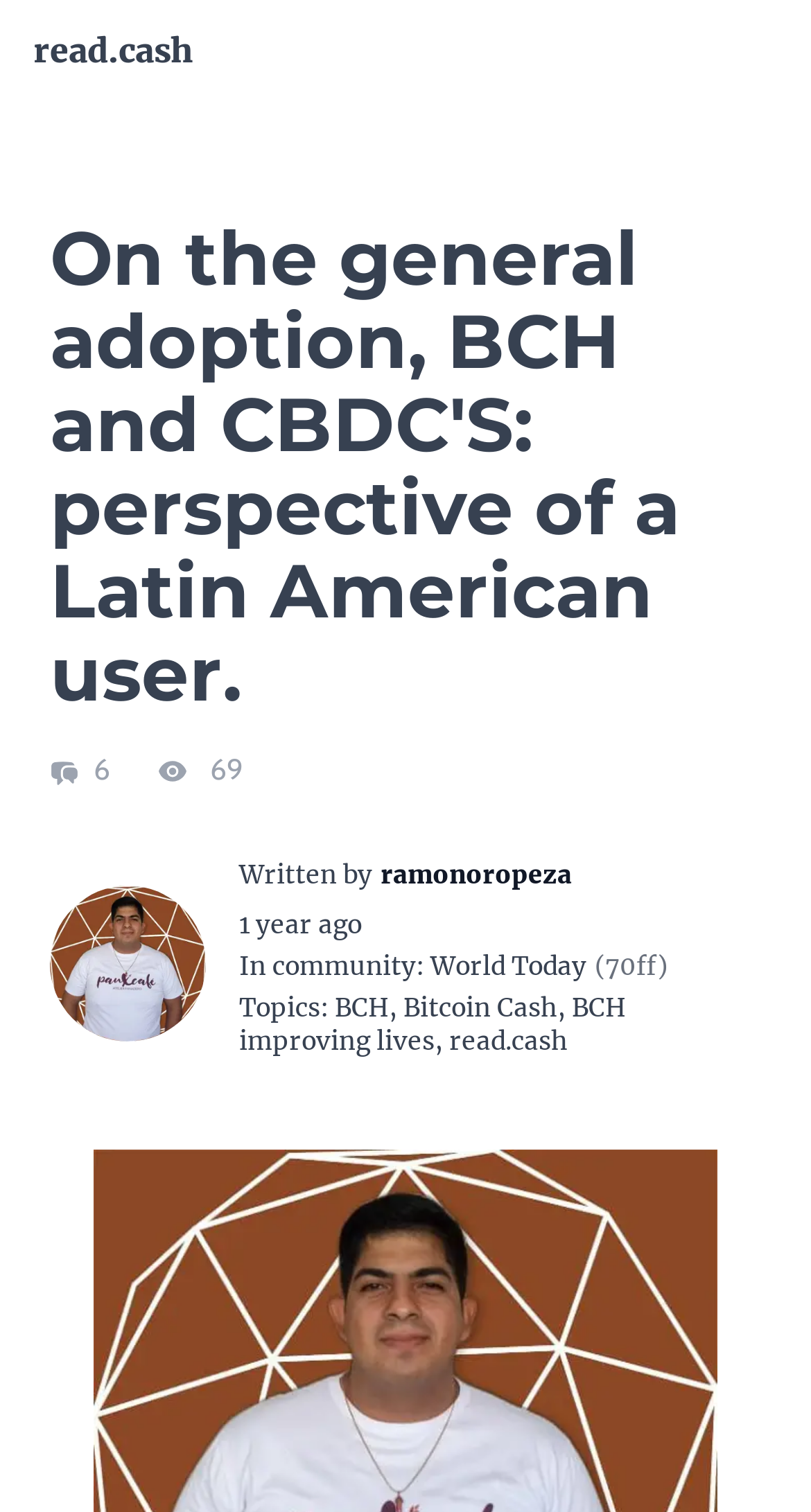Determine the bounding box coordinates for the clickable element required to fulfill the instruction: "view the author's profile". Provide the coordinates as four float numbers between 0 and 1, i.e., [left, top, right, bottom].

[0.469, 0.568, 0.705, 0.59]